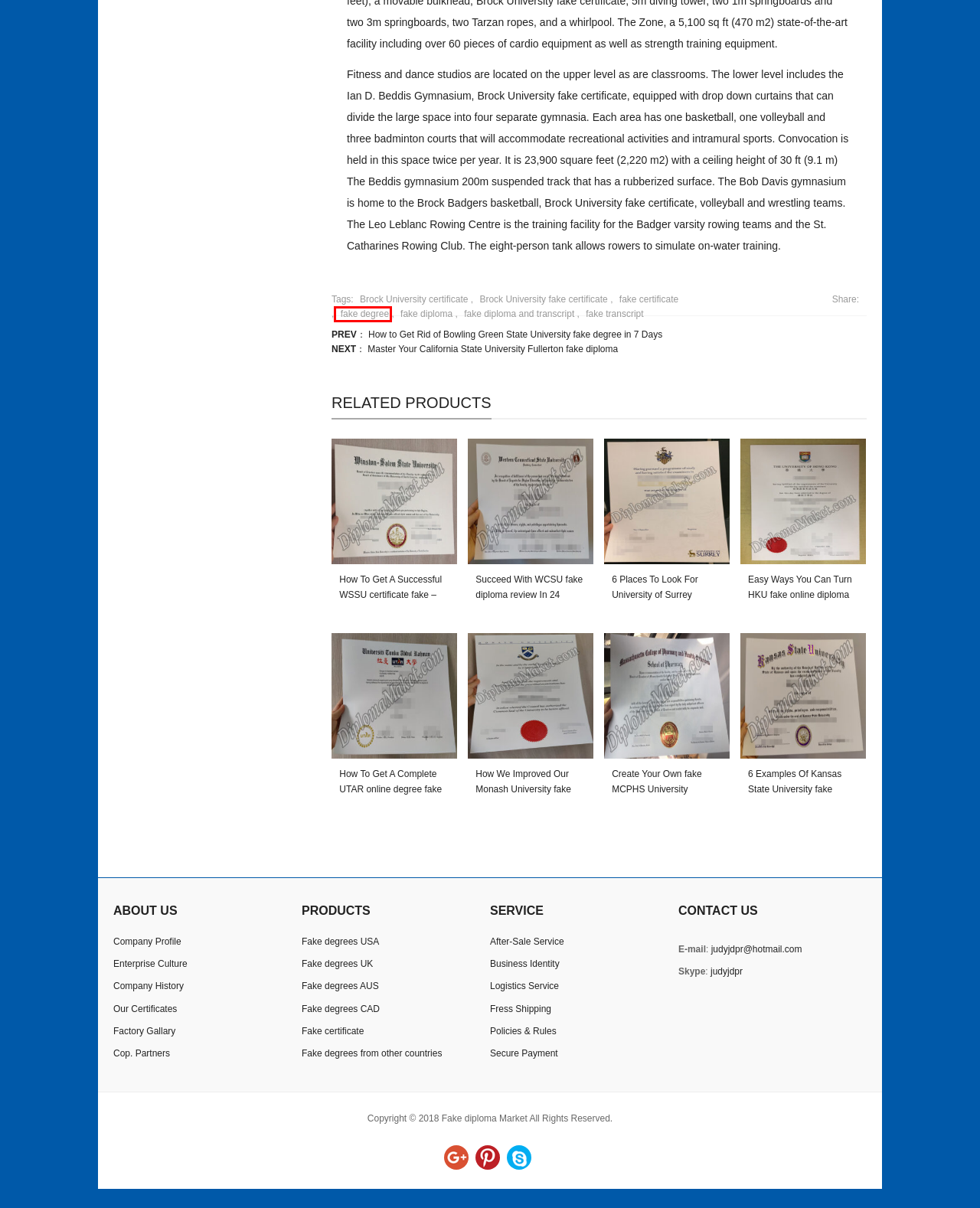You have a screenshot of a webpage with a red bounding box around an element. Identify the webpage description that best fits the new page that appears after clicking the selected element in the red bounding box. Here are the candidates:
A. Master Your California State University Fullerton fake diploma | Fake Diploma Market
B. fake certificate | Fake Diploma Market
C. Brock University certificate | Fake Diploma Market
D. fake diploma and transcript | Fake Diploma Market
E. fake diploma | Fake Diploma Market
F. fake degree | Fake Diploma Market
G. fake transcript | Fake Diploma Market
H. Brock University fake certificate | Fake Diploma Market

F